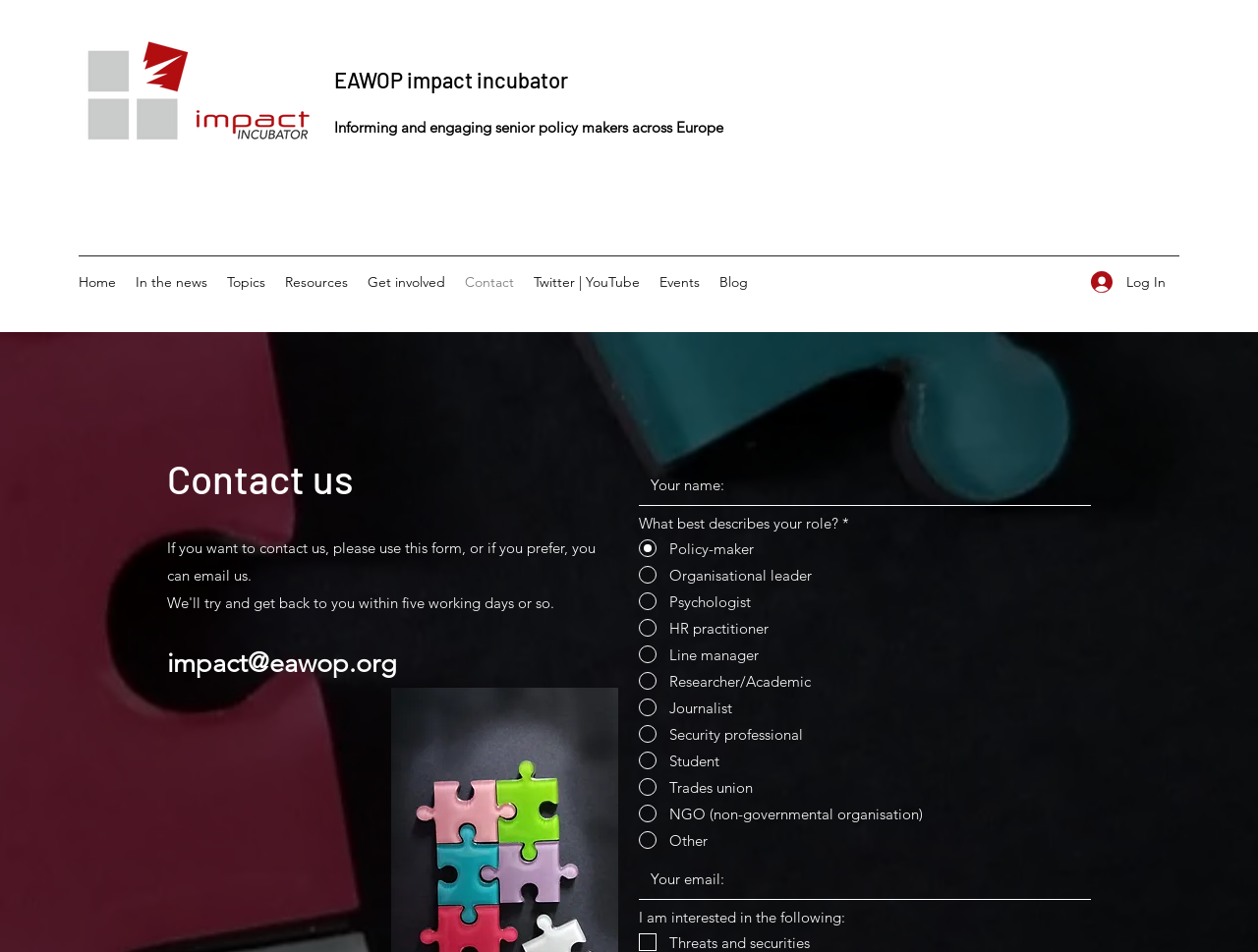What is the purpose of this webpage?
Using the screenshot, give a one-word or short phrase answer.

Contact us